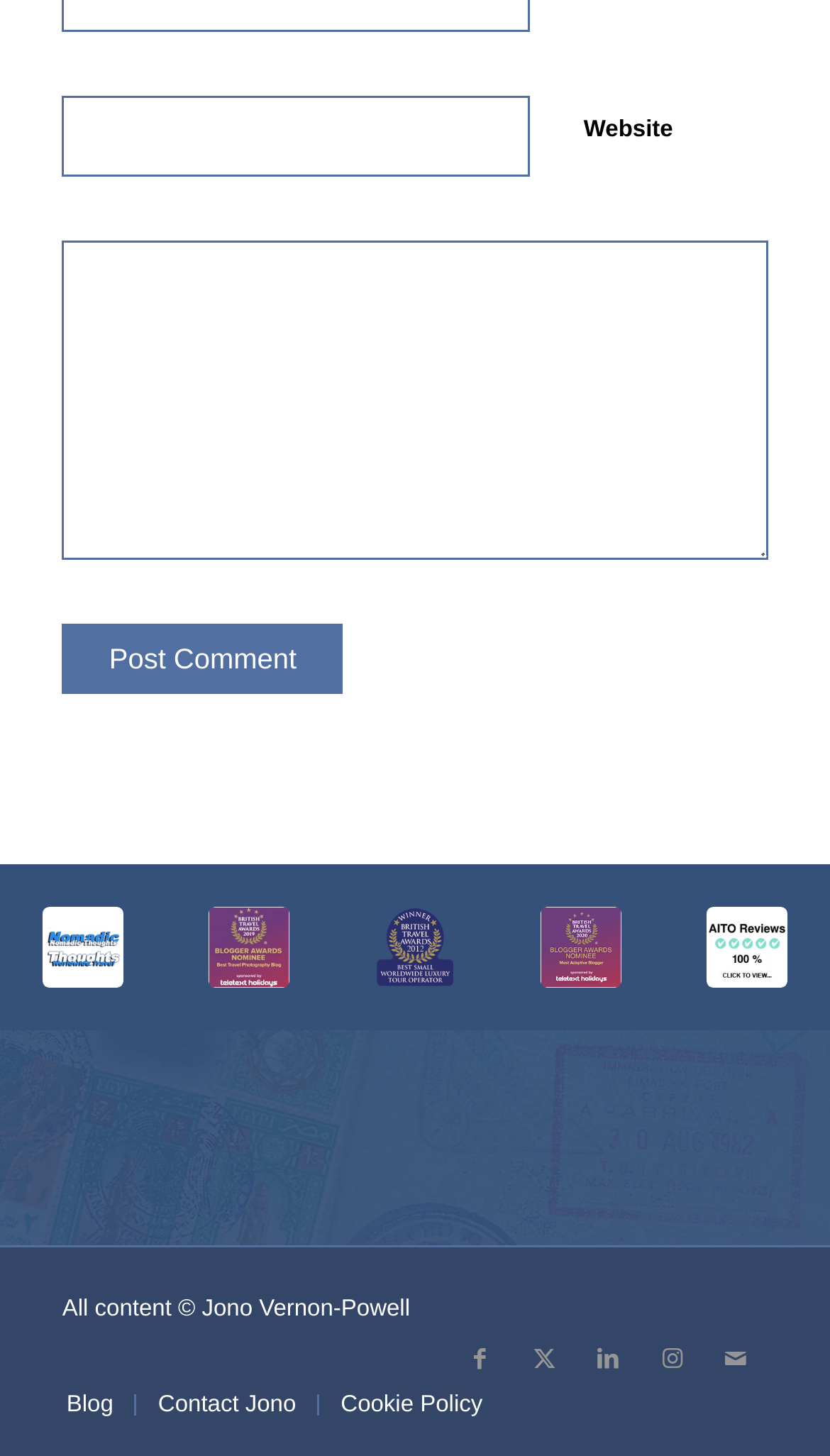Using the description: "name="comment"", determine the UI element's bounding box coordinates. Ensure the coordinates are in the format of four float numbers between 0 and 1, i.e., [left, top, right, bottom].

[0.075, 0.165, 0.925, 0.384]